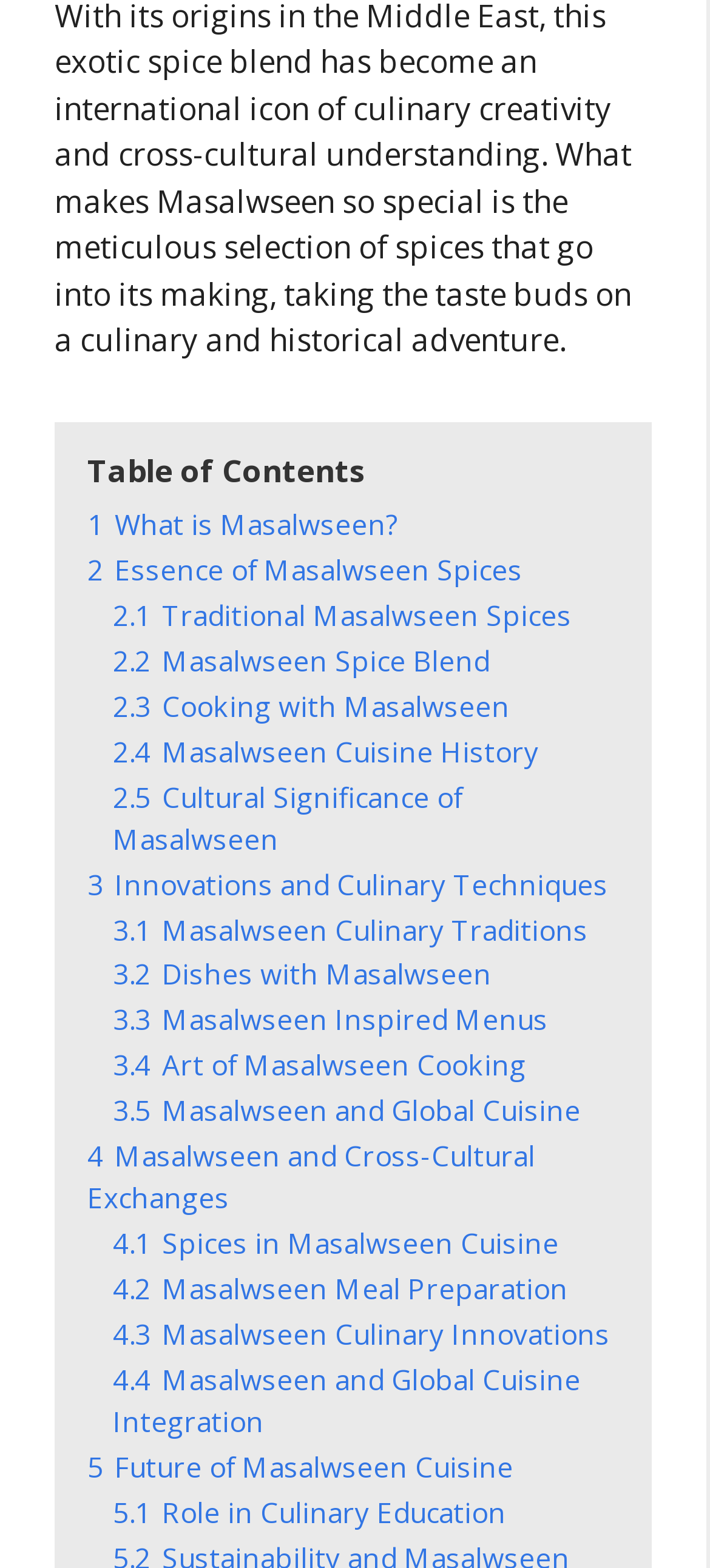Kindly determine the bounding box coordinates for the area that needs to be clicked to execute this instruction: "Discover the 'Future of Masalwseen Cuisine'".

[0.123, 0.924, 0.723, 0.947]